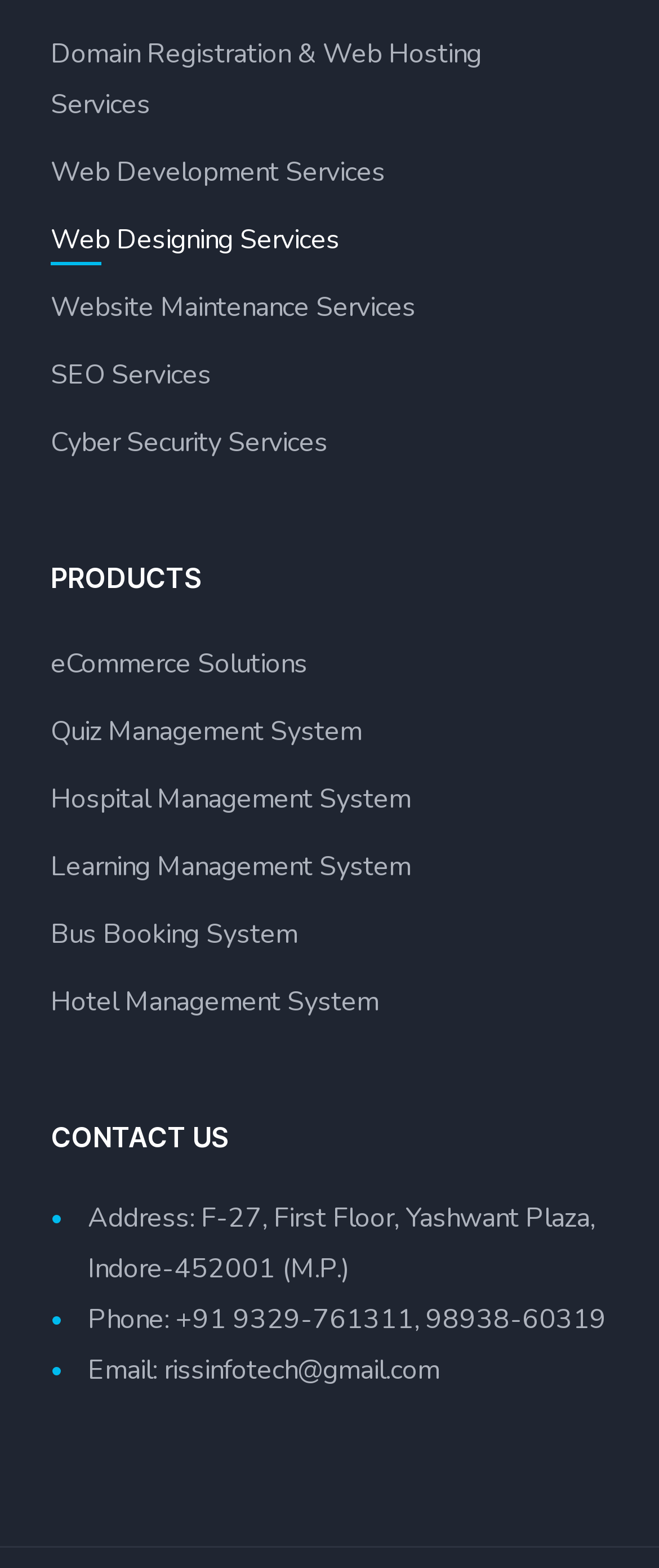Provide the bounding box coordinates of the HTML element described by the text: "eCommerce Solutions".

[0.077, 0.408, 0.467, 0.44]